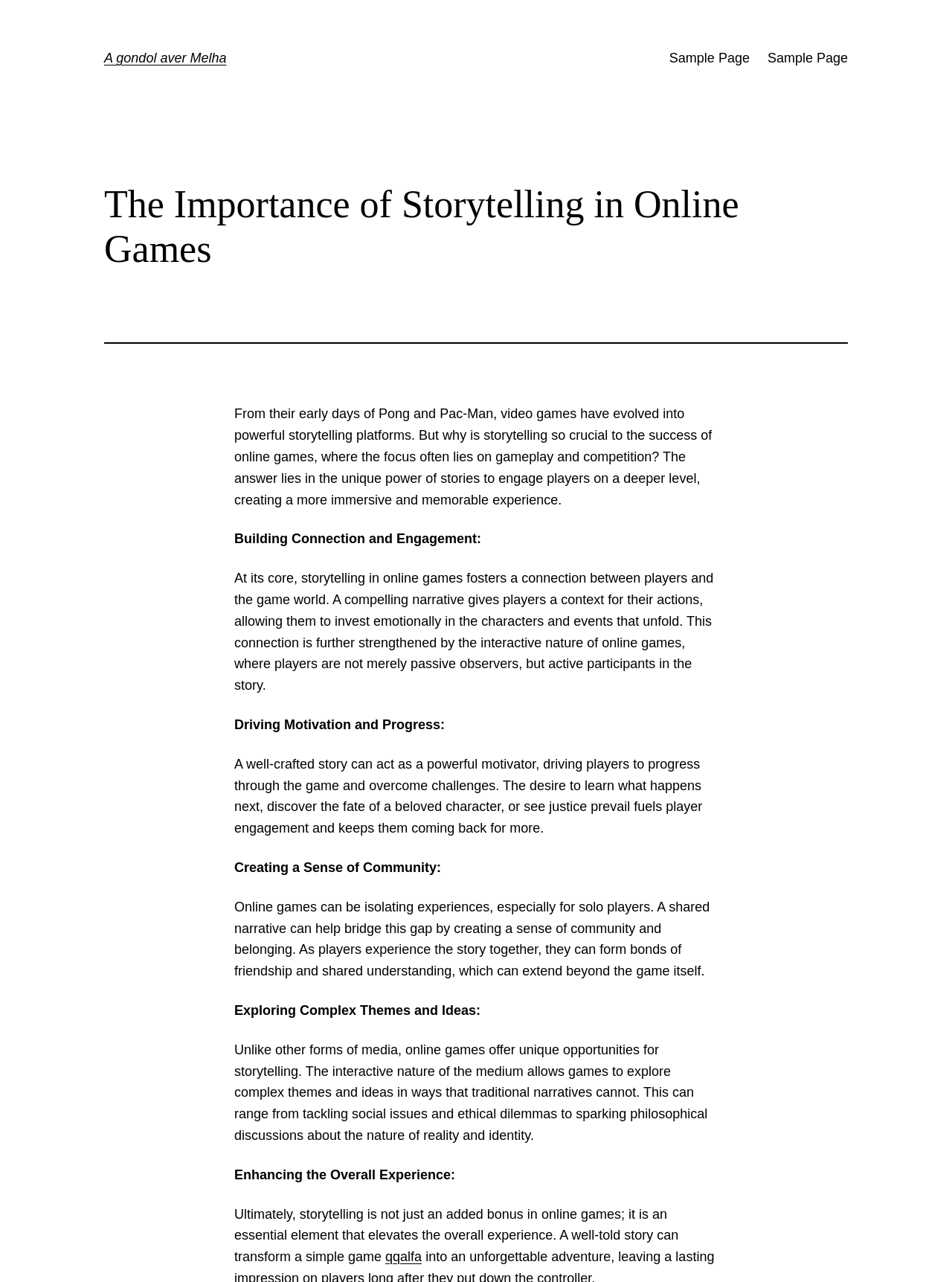How does storytelling drive motivation in online games?
Please use the visual content to give a single word or phrase answer.

By creating a desire to progress